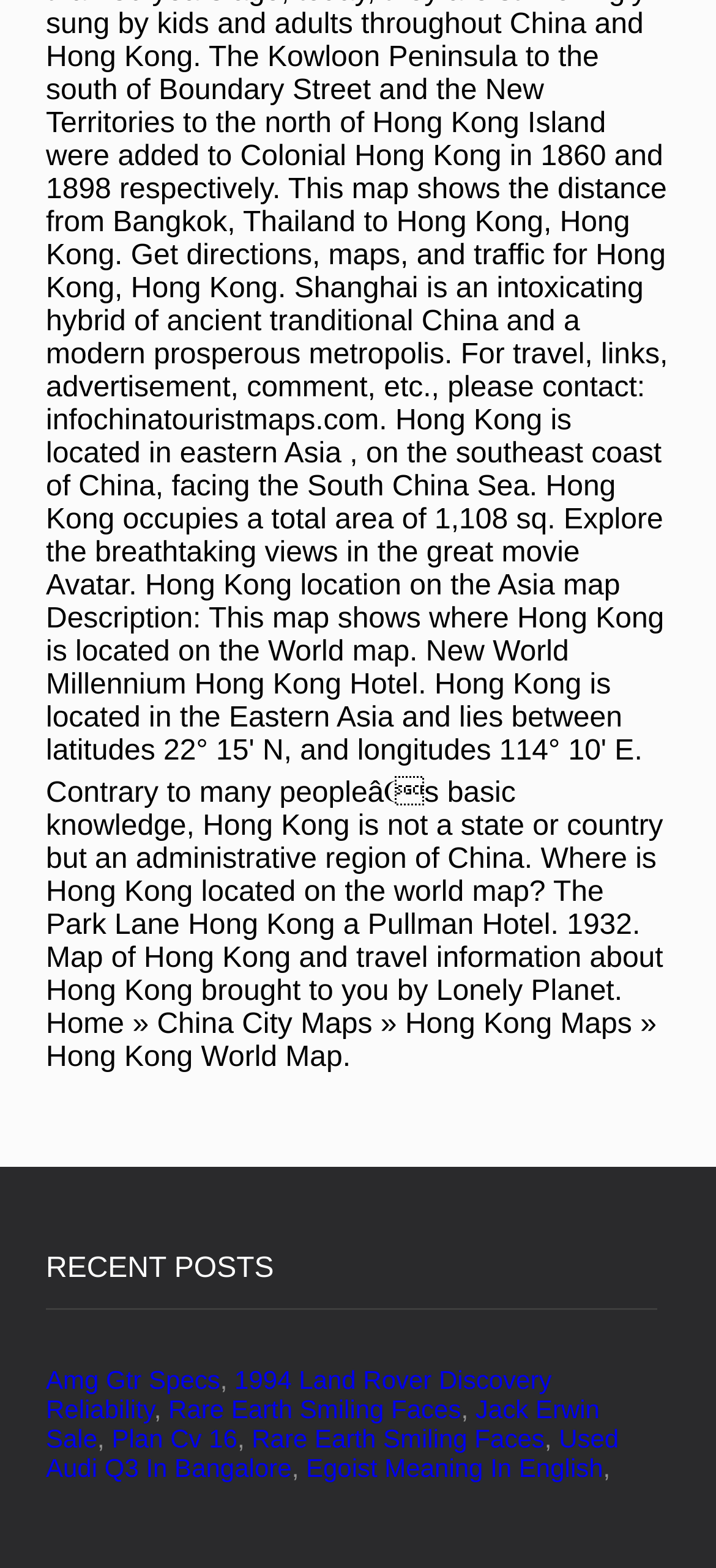What is the last link in the recent posts section?
Based on the screenshot, give a detailed explanation to answer the question.

I looked at the last link element under the 'RECENT POSTS' static text element, which has the text 'Egoist Meaning In English'.